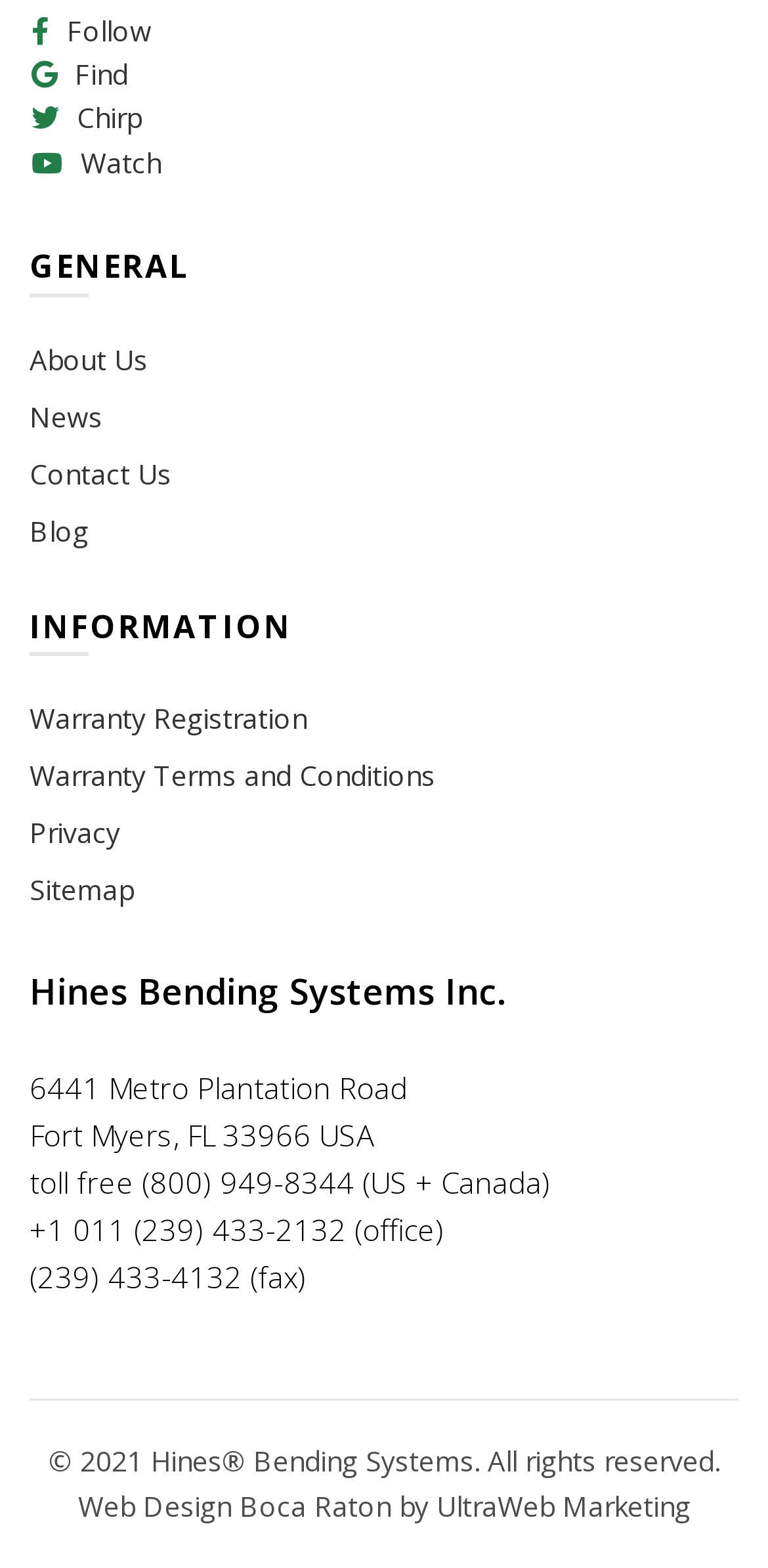Show the bounding box coordinates for the element that needs to be clicked to execute the following instruction: "Call toll-free number". Provide the coordinates in the form of four float numbers between 0 and 1, i.e., [left, top, right, bottom].

[0.185, 0.741, 0.462, 0.766]